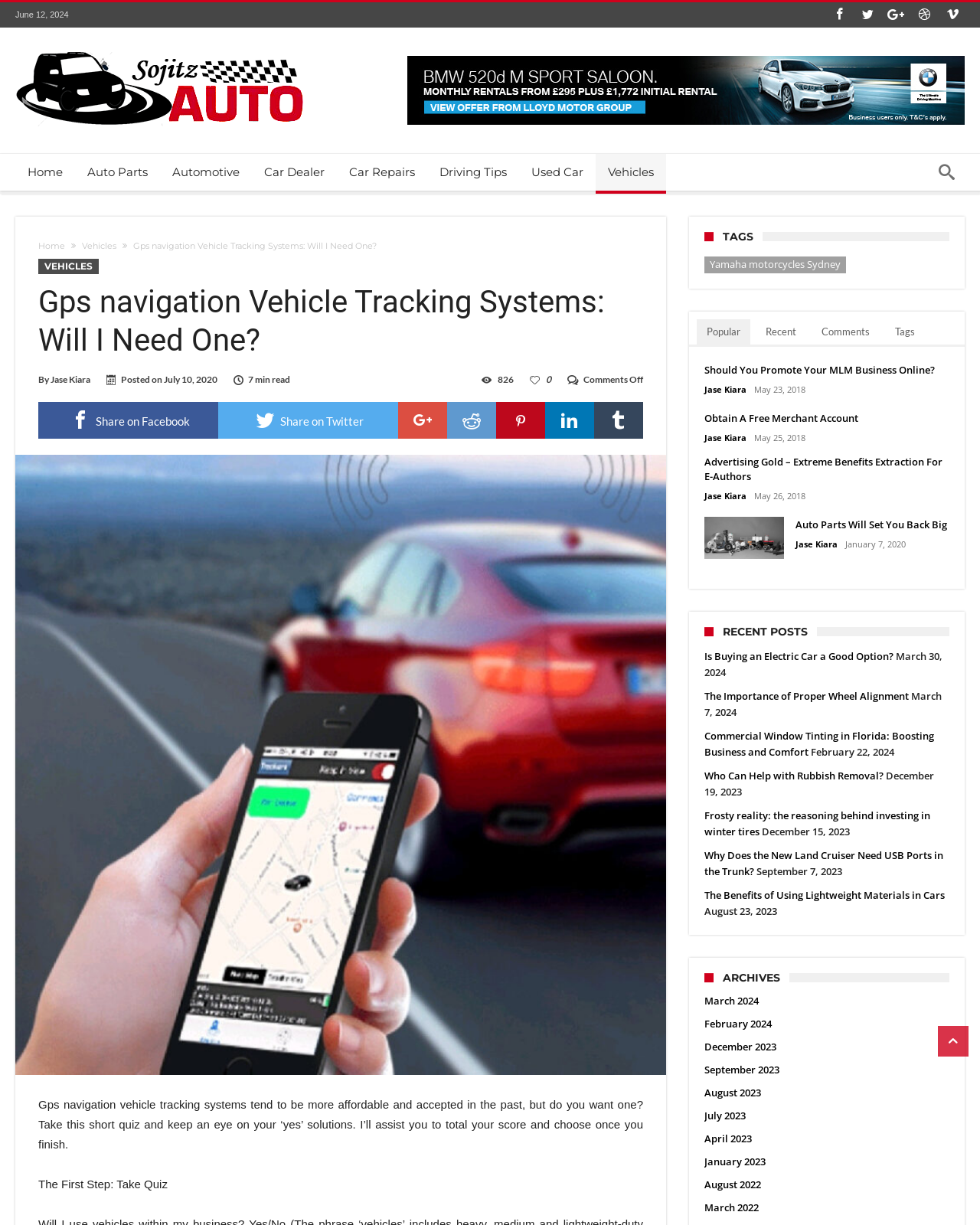Can you find the bounding box coordinates for the element that needs to be clicked to execute this instruction: "Read 'Should You Promote Your MLM Business Online?'"? The coordinates should be given as four float numbers between 0 and 1, i.e., [left, top, right, bottom].

[0.719, 0.296, 0.954, 0.308]